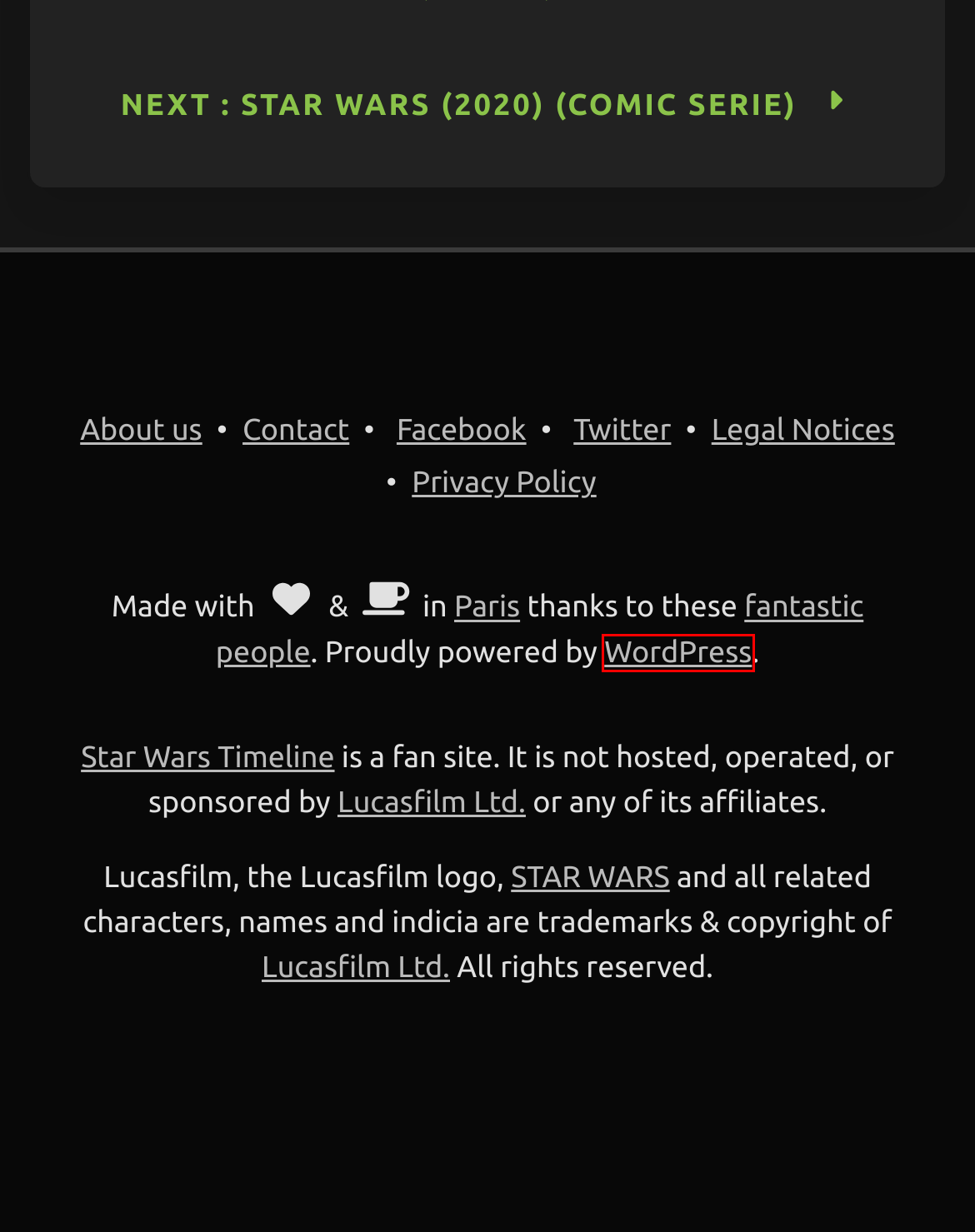View the screenshot of the webpage containing a red bounding box around a UI element. Select the most fitting webpage description for the new page shown after the element in the red bounding box is clicked. Here are the candidates:
A. Star Wars (2020) (Comic Serie) - Star Wars Timeline
B. Star Wars Timeline - The Ultimate Star Wars Canon Timeline
C. Blog Tool, Publishing Platform, and CMS – WordPress.org
D. Lucasfilm Ltd. | Lucasfilm.com
E. Darth Vader (2020) #3 (Comic Issue) - Star Wars Timeline
F. Marvel Comics - Star Wars Timeline
G. Darth Vader (2020) #5 (Comic Issue) - Star Wars Timeline
H. Darth Vader (2020) (Comic Serie) - Star Wars Timeline

C